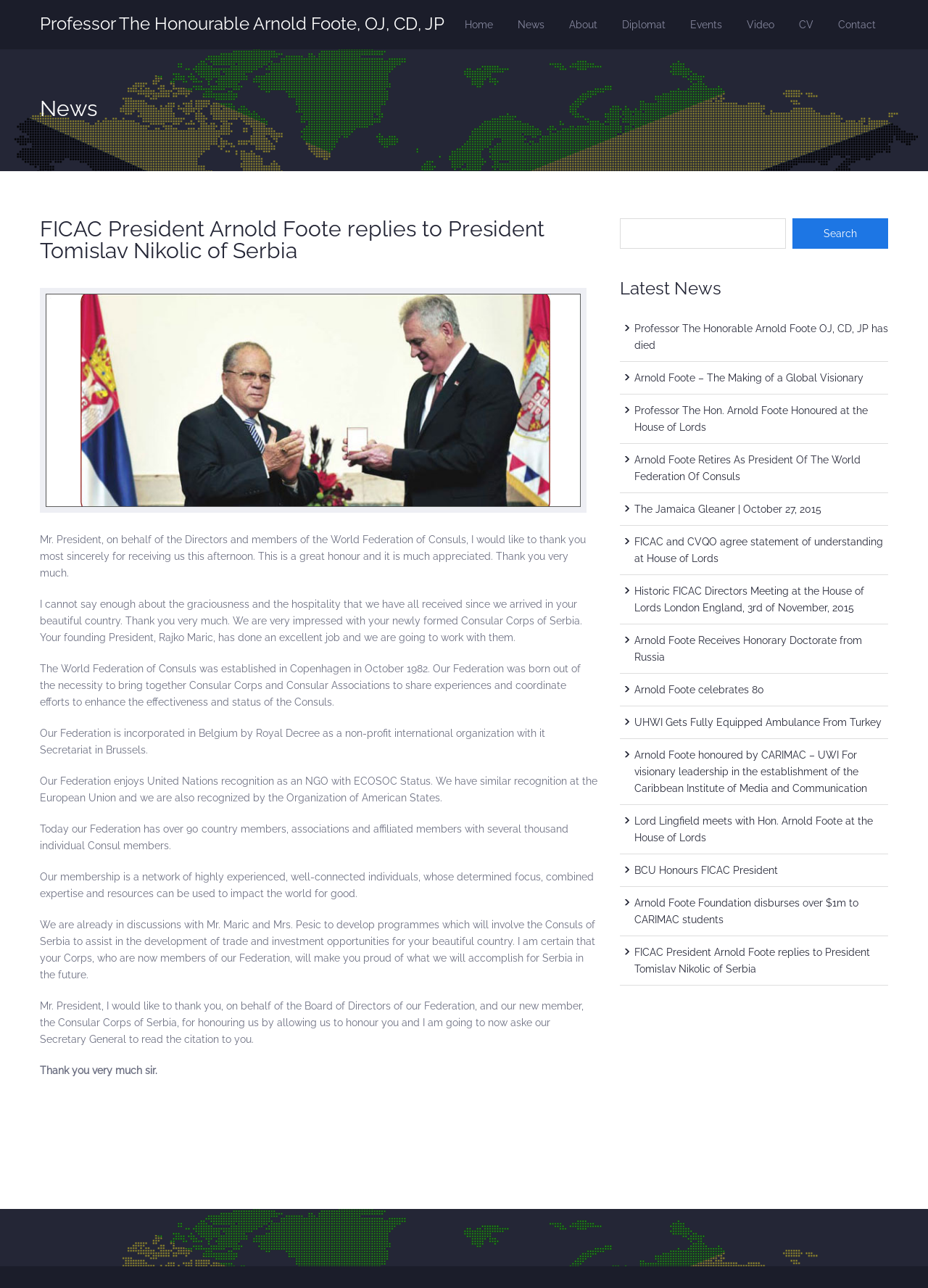Use one word or a short phrase to answer the question provided: 
What is the organization that Arnold Foote is the president of?

FICAC